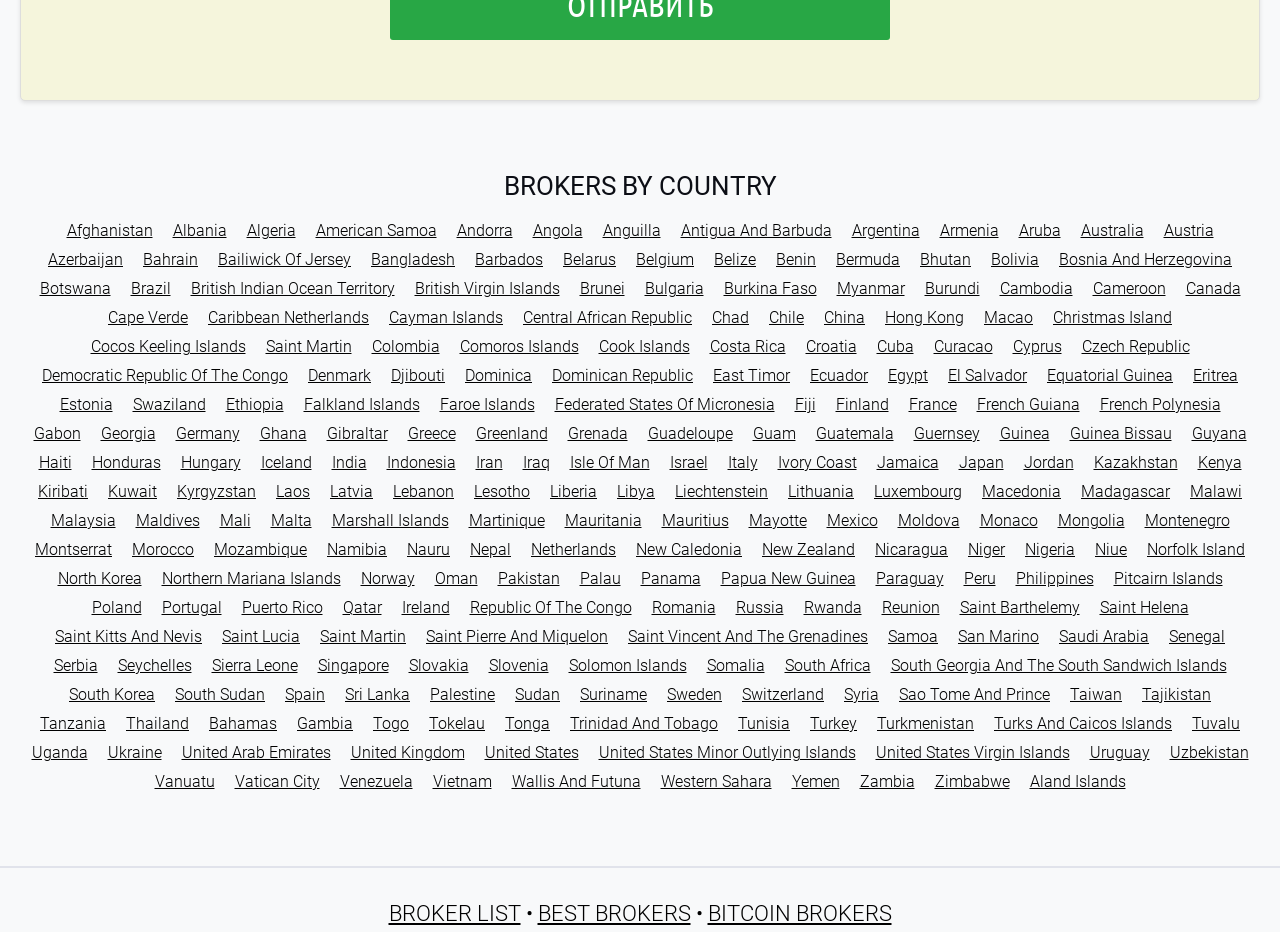Locate the bounding box coordinates of the area to click to fulfill this instruction: "Explore brokers in China". The bounding box should be presented as four float numbers between 0 and 1, in the order [left, top, right, bottom].

[0.644, 0.331, 0.676, 0.351]